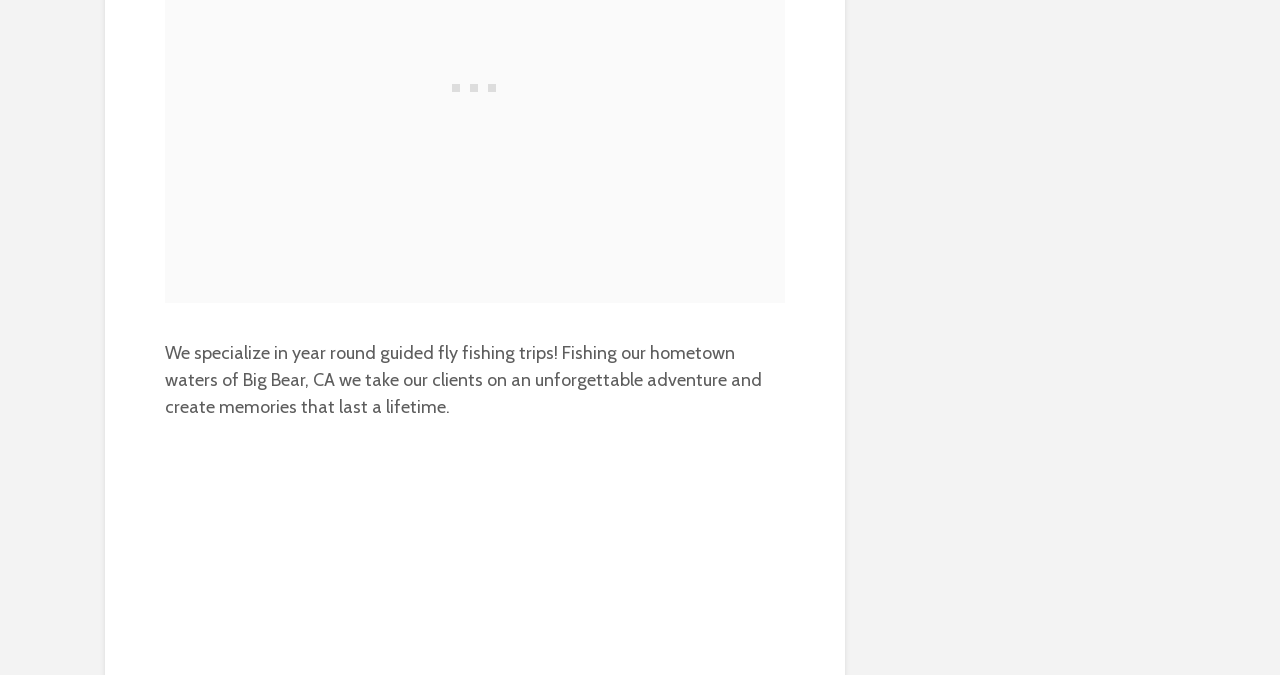Find and provide the bounding box coordinates for the UI element described with: "youtube".

[0.155, 0.739, 0.187, 0.798]